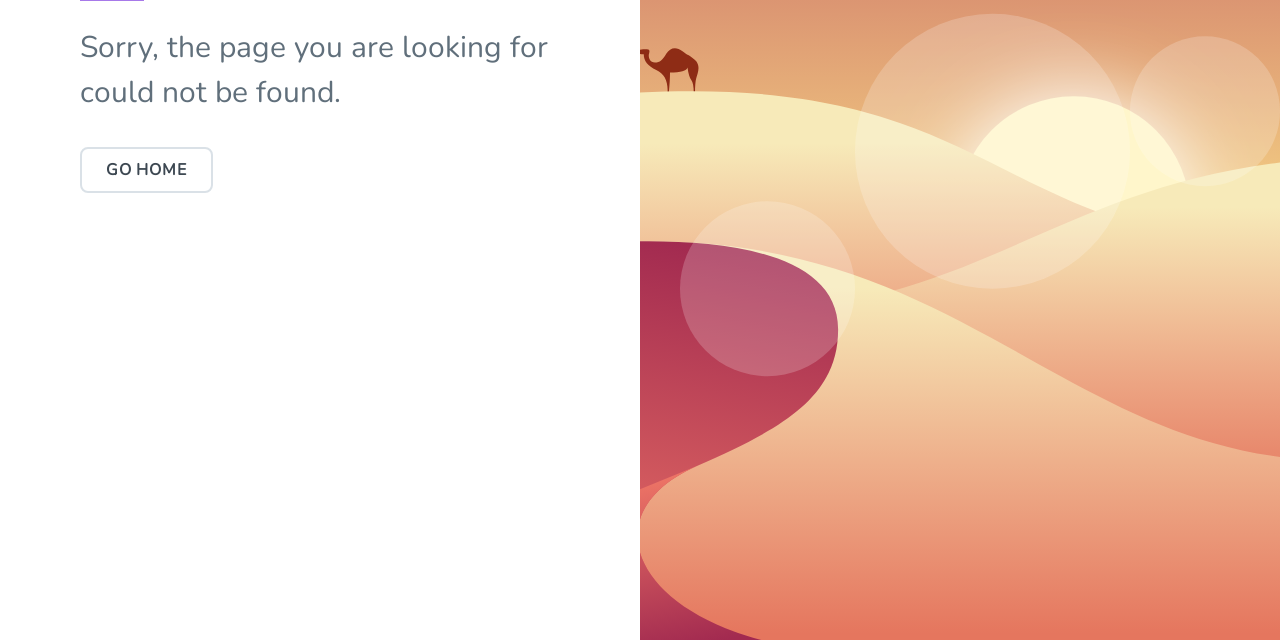Determine the bounding box coordinates in the format (top-left x, top-left y, bottom-right x, bottom-right y). Ensure all values are floating point numbers between 0 and 1. Identify the bounding box of the UI element described by: Go Home

[0.062, 0.229, 0.166, 0.302]